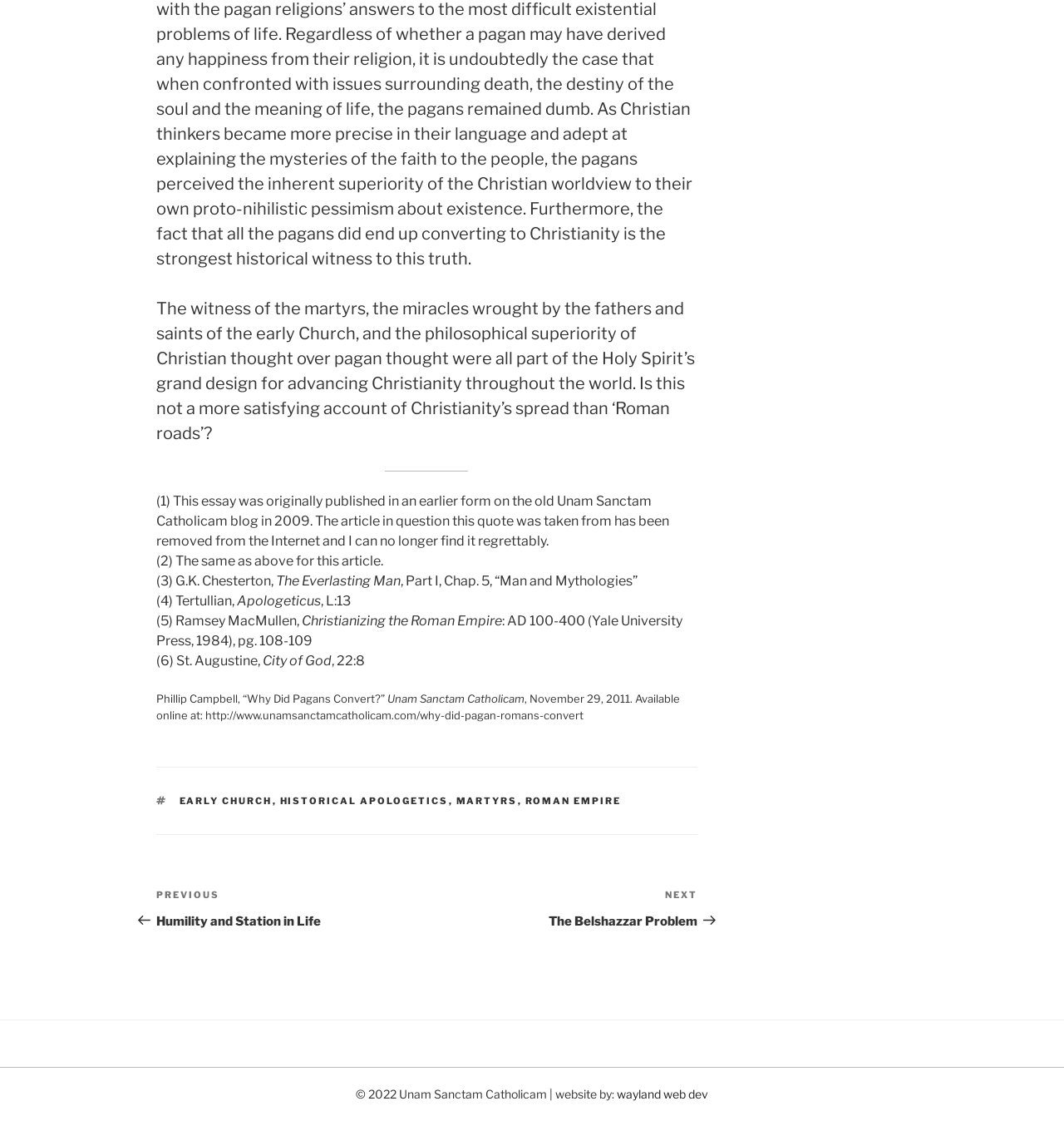Using the description: "Next PostNext The Belshazzar Problem", determine the UI element's bounding box coordinates. Ensure the coordinates are in the format of four float numbers between 0 and 1, i.e., [left, top, right, bottom].

[0.401, 0.792, 0.655, 0.828]